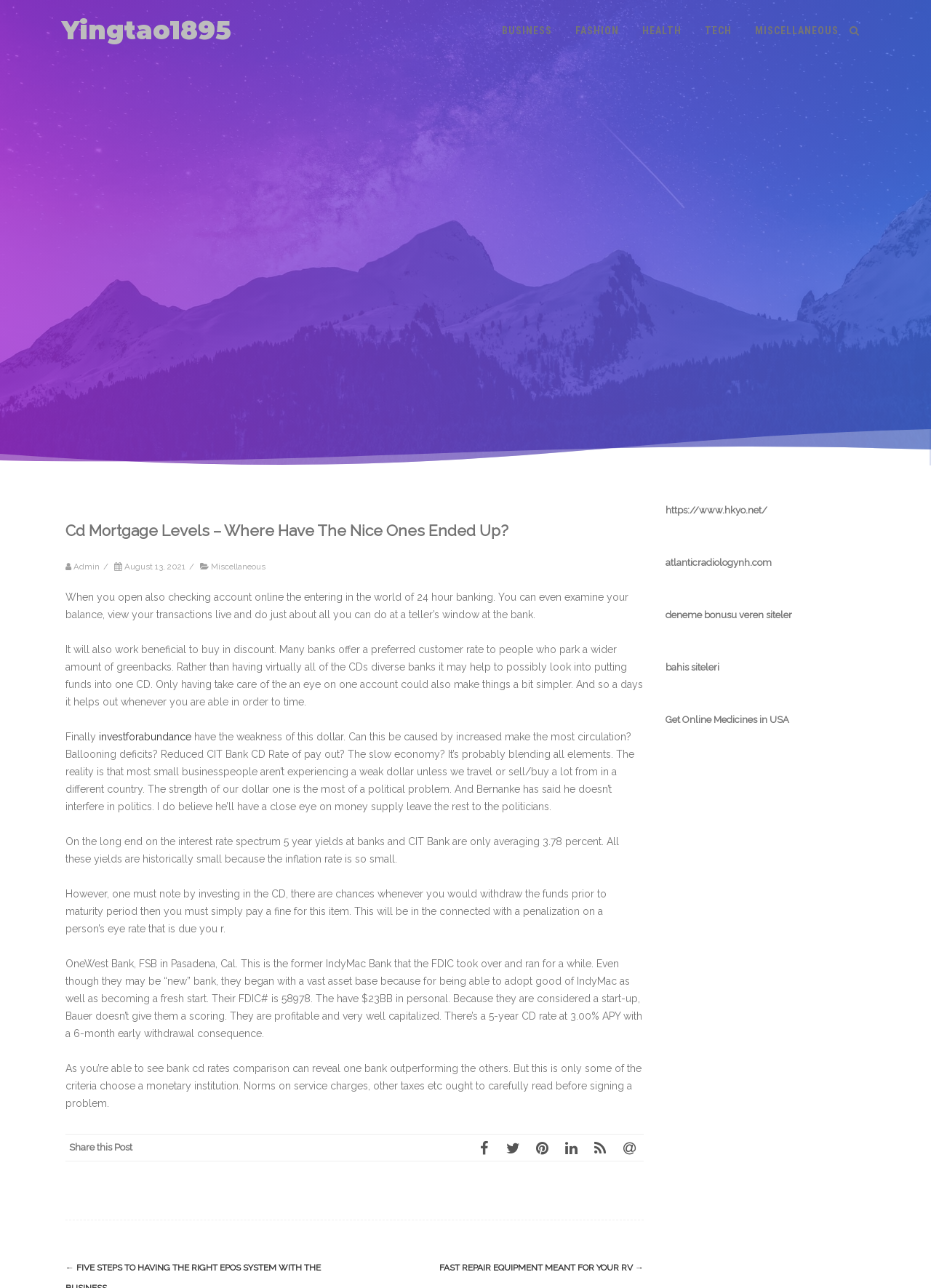Bounding box coordinates are specified in the format (top-left x, top-left y, bottom-right x, bottom-right y). All values are floating point numbers bounded between 0 and 1. Please provide the bounding box coordinate of the region this sentence describes: title="Email"

[0.66, 0.88, 0.691, 0.902]